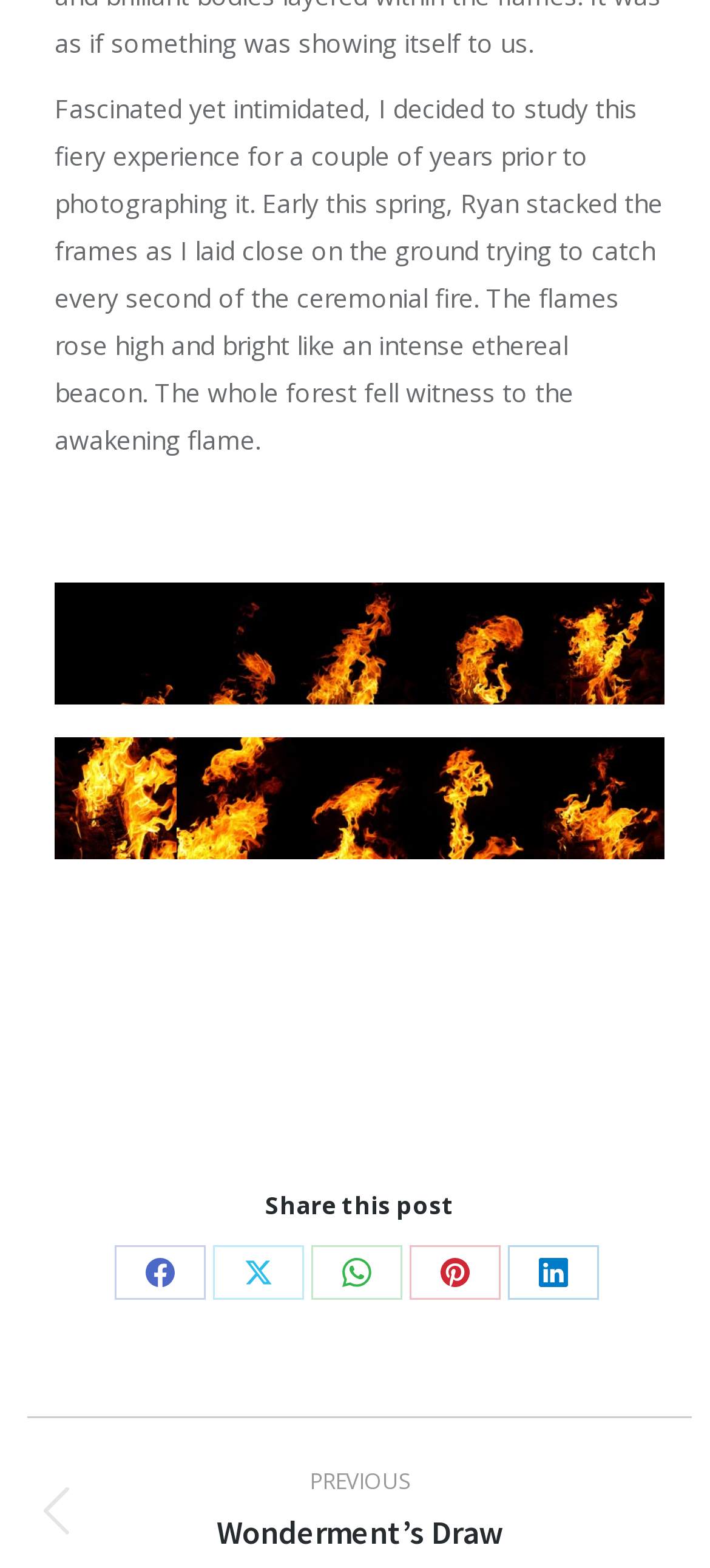Using the description: "title="Fire Photograph 10"", determine the UI element's bounding box coordinates. Ensure the coordinates are in the format of four float numbers between 0 and 1, i.e., [left, top, right, bottom].

[0.077, 0.47, 0.249, 0.548]